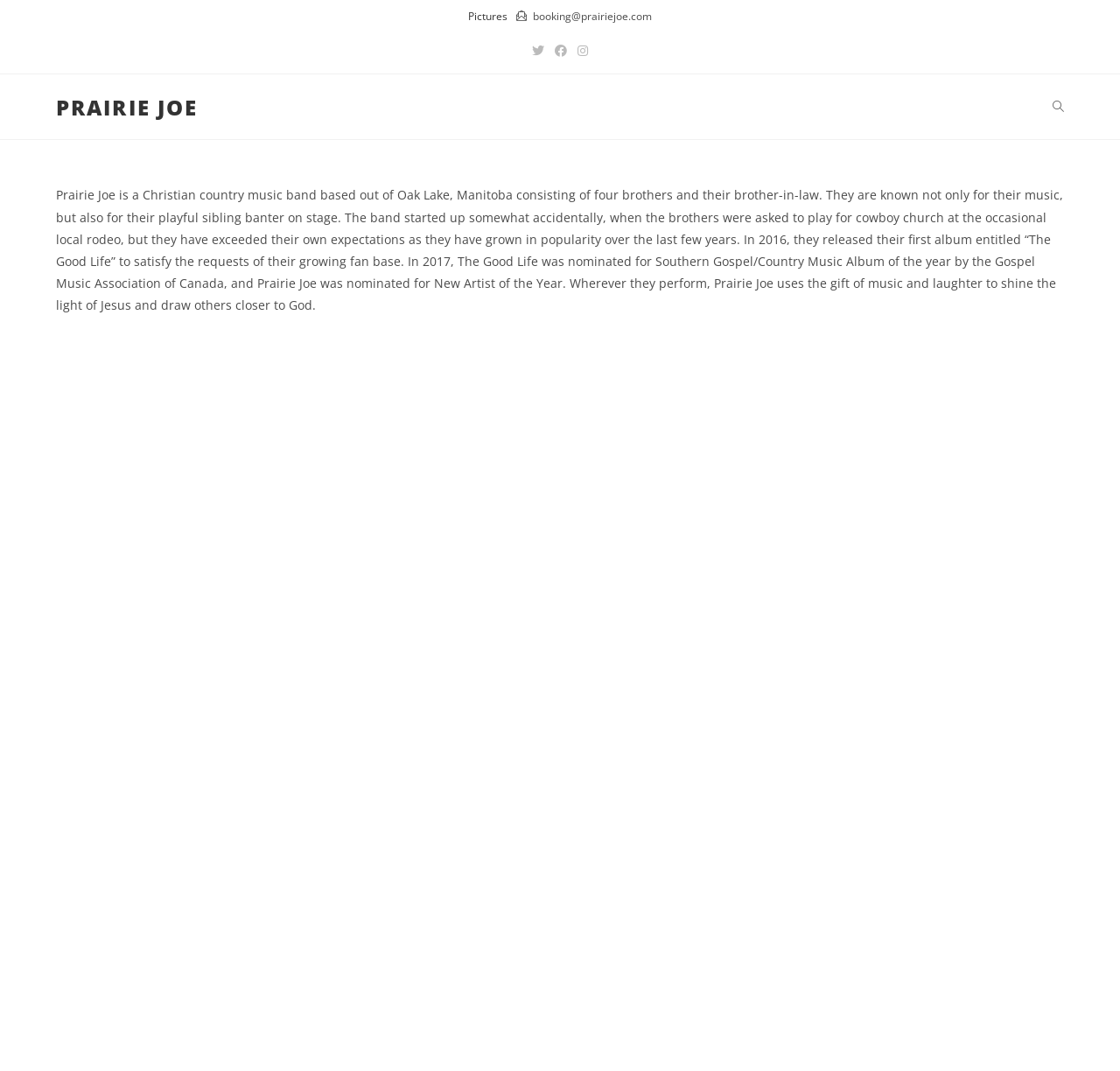Please provide a short answer using a single word or phrase for the question:
How many social media links are there?

3